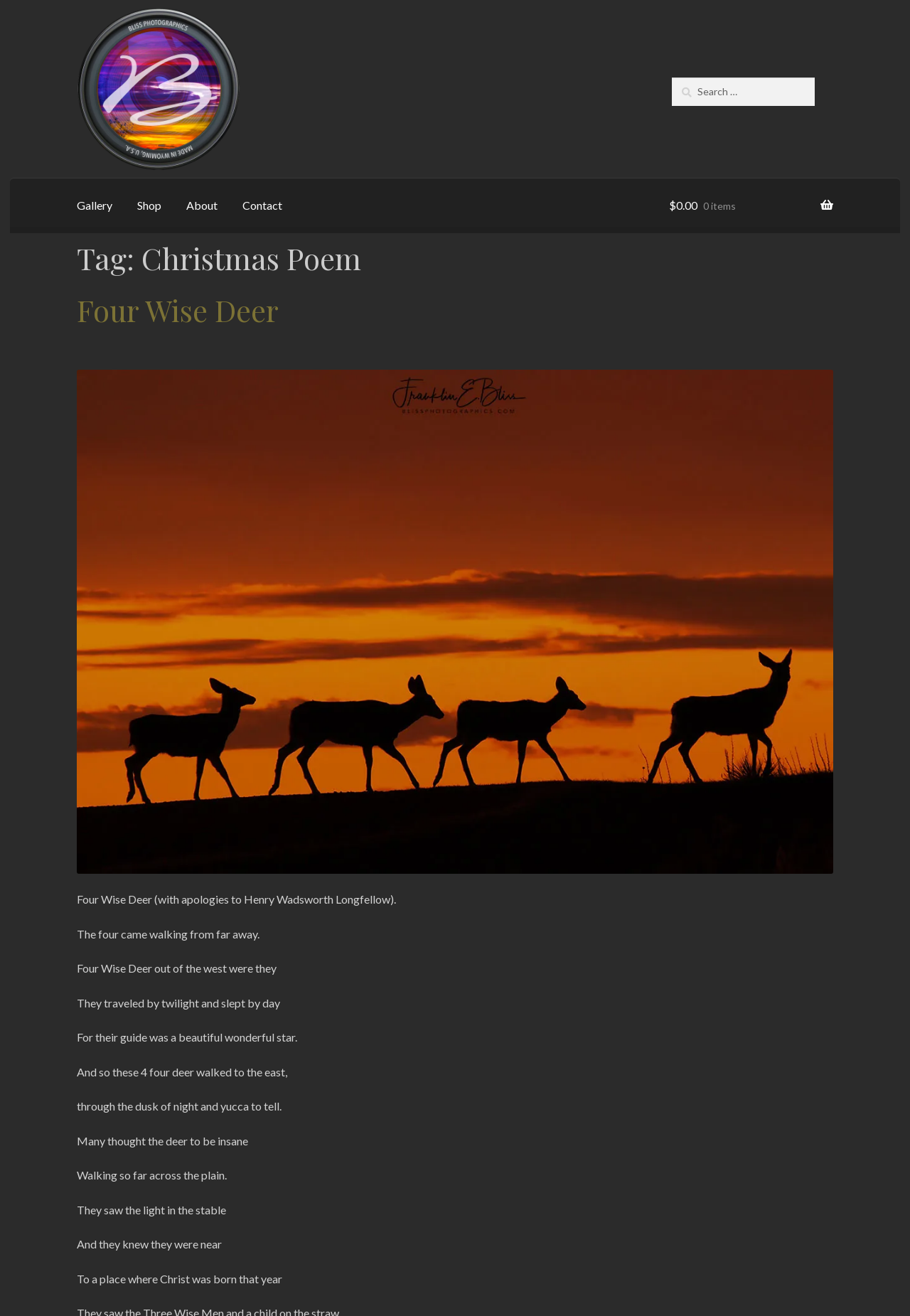Locate the bounding box coordinates of the element I should click to achieve the following instruction: "Visit the Bliss Photographics homepage".

[0.084, 0.005, 0.699, 0.13]